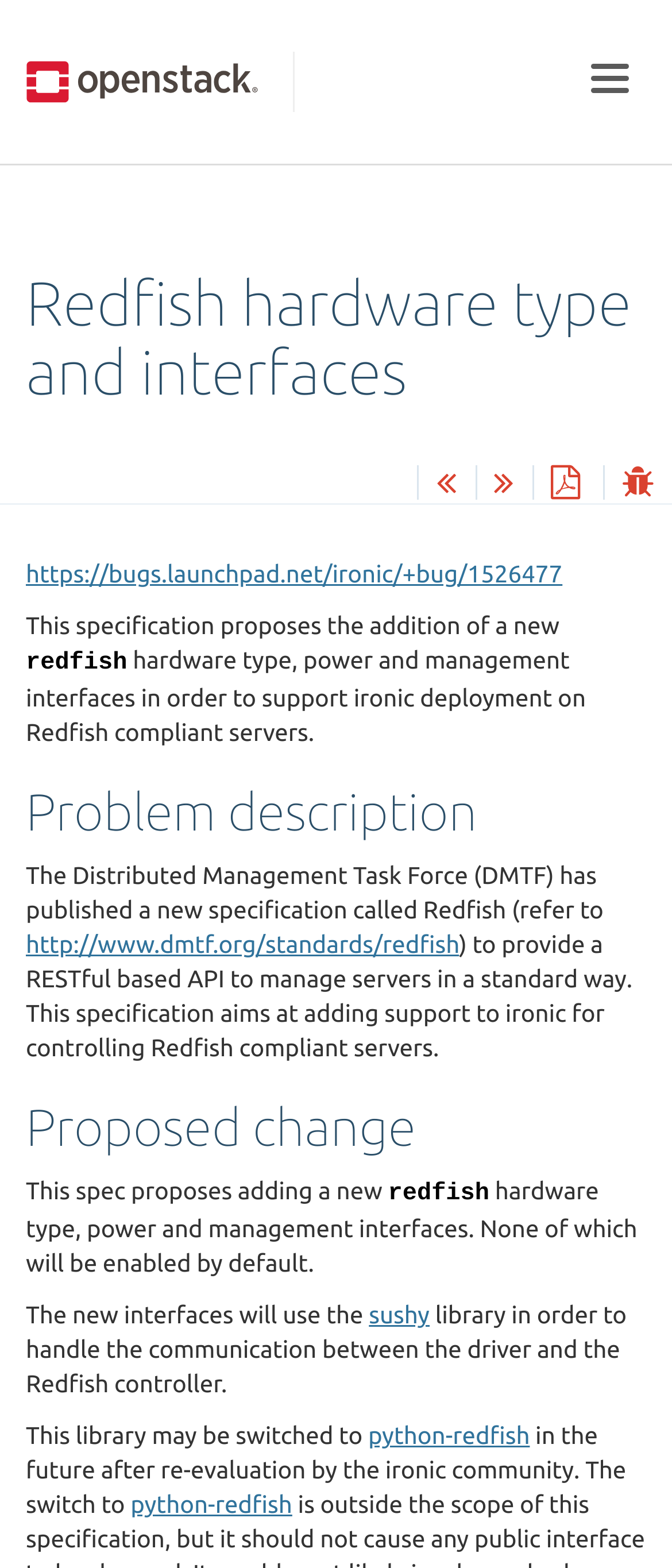What is the current status of the proposed change?
Provide a detailed and well-explained answer to the question.

According to the webpage, the proposed change will not be enabled by default, and the new interfaces will need to be explicitly configured.